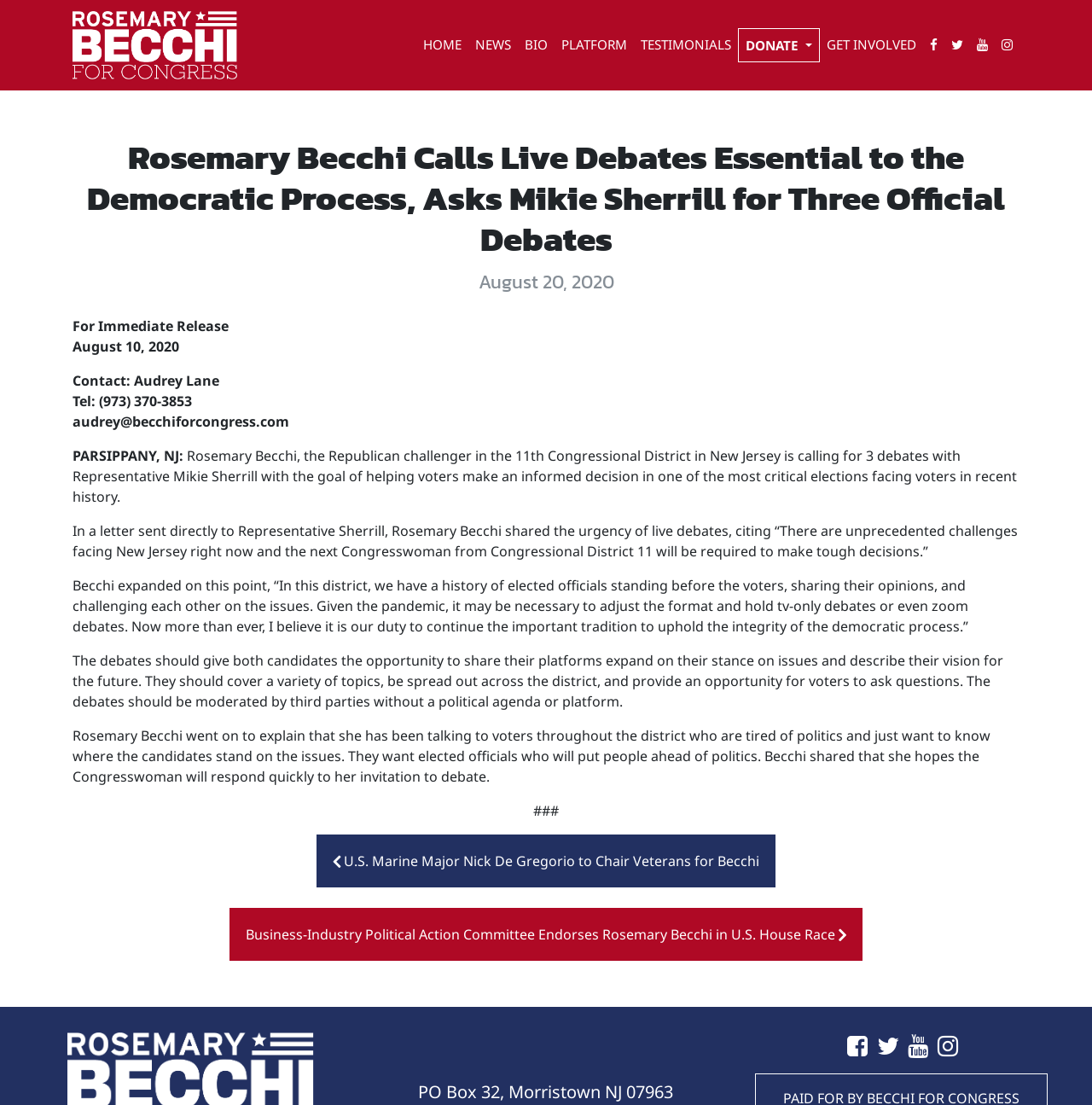Please identify the bounding box coordinates of the element's region that should be clicked to execute the following instruction: "Read the article". The bounding box coordinates must be four float numbers between 0 and 1, i.e., [left, top, right, bottom].

[0.066, 0.124, 0.934, 0.743]